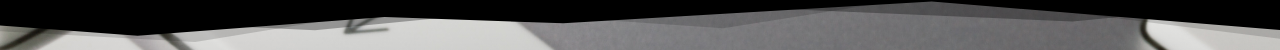What is the design style of the layout?
Using the picture, provide a one-word or short phrase answer.

Clean and modern